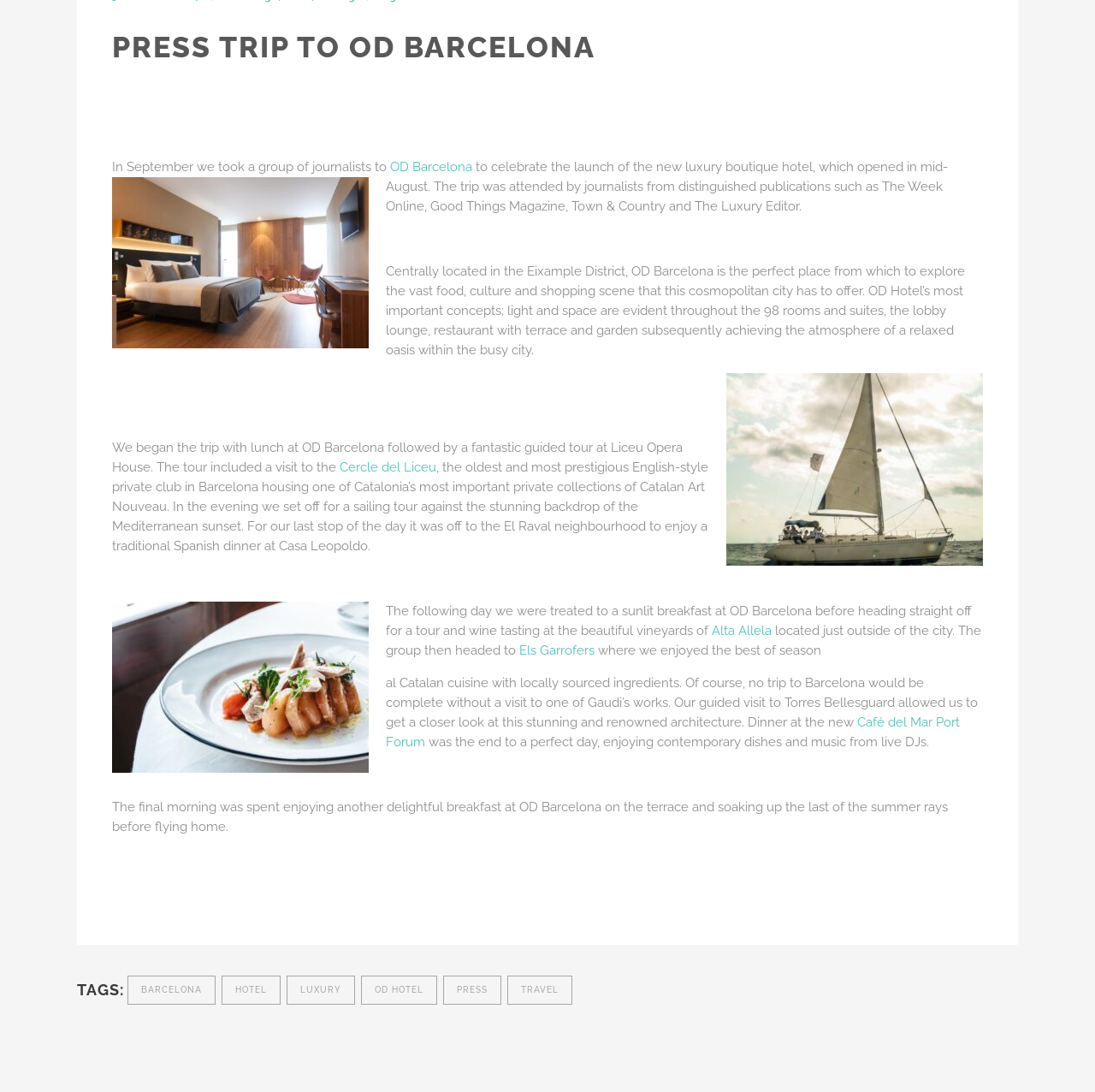Please give the bounding box coordinates of the area that should be clicked to fulfill the following instruction: "Explore Alta Allela". The coordinates should be in the format of four float numbers from 0 to 1, i.e., [left, top, right, bottom].

[0.65, 0.571, 0.705, 0.585]